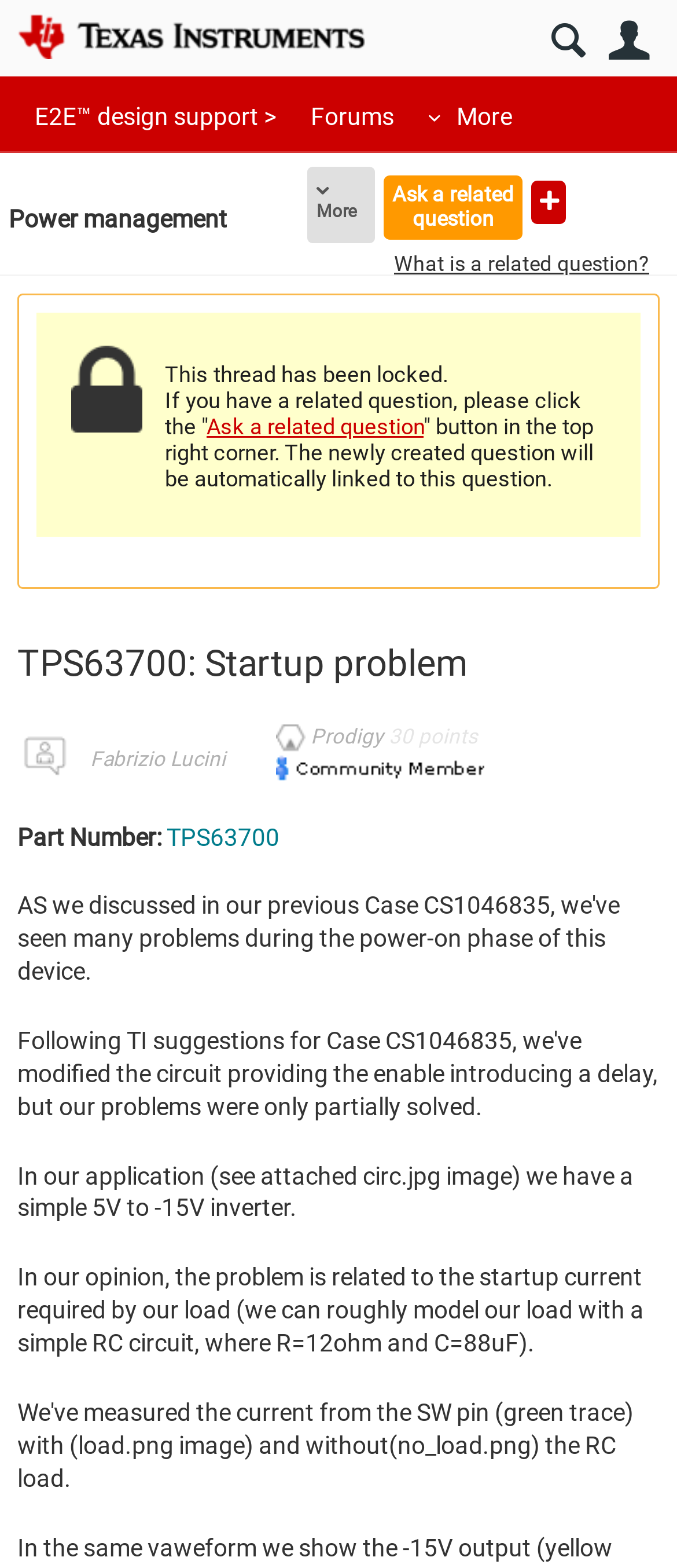Pinpoint the bounding box coordinates of the element that must be clicked to accomplish the following instruction: "visit linkedin". The coordinates should be in the format of four float numbers between 0 and 1, i.e., [left, top, right, bottom].

None